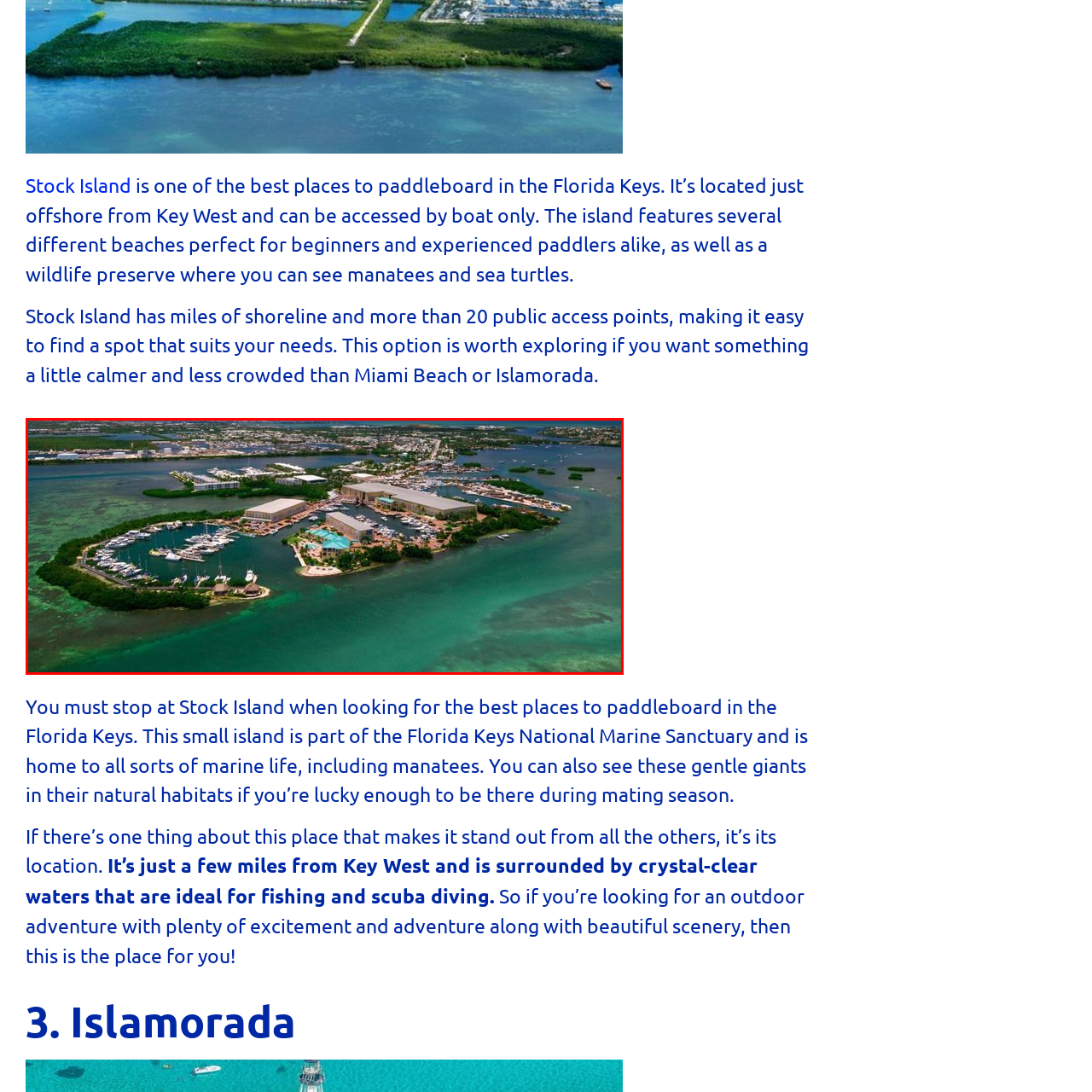Provide an in-depth description of the scene highlighted by the red boundary in the image.

The image showcases a stunning aerial view of Stock Island, a hidden gem located just offshore from Key West in the Florida Keys. This vibrant island is characterized by its lush greenery and crystal-clear waters, making it an ideal spot for outdoor enthusiasts. In the foreground, you can see a marina with an array of boats, lined with several waterfront establishments, perfect for those looking to engage in water activities, such as paddleboarding and fishing. 

Stock Island is not only known for its recreational opportunities but also for its serene beaches, which provide tranquil settings for both beginners and experienced paddlers. Its miles of shoreline and over 20 public access points offer ample space for visitors to explore and unwind. Additionally, the island forms part of the Florida Keys National Marine Sanctuary, providing a habitat for diverse marine life, including manatees and sea turtles, which can be spotted frolicking in their natural environment. 

This picturesque location stands out with its unique blend of natural beauty and easy accessibility, making Stock Island a must-visit destination for anyone seeking an adventure or a peaceful retreat in the Florida Keys.